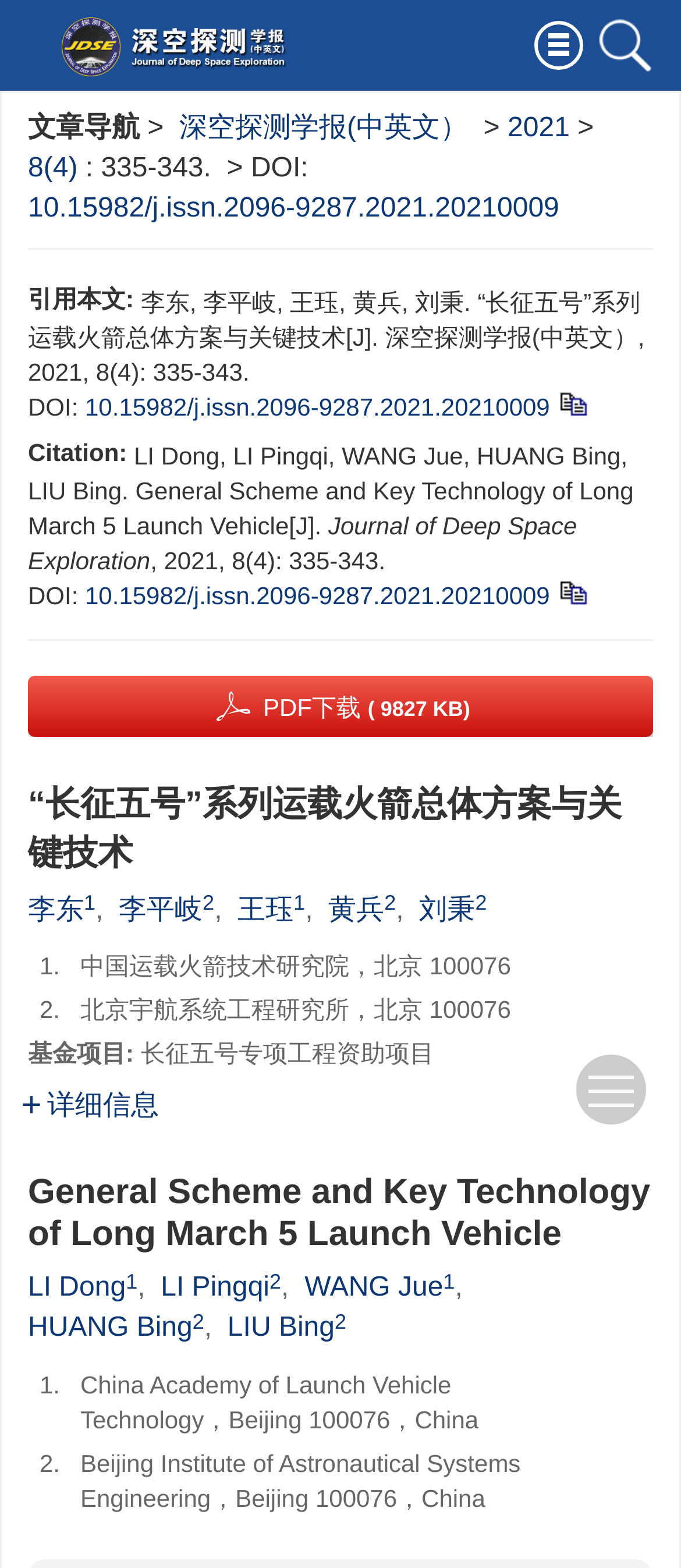Find the bounding box coordinates of the clickable area that will achieve the following instruction: "Click the link to authors' information".

[0.041, 0.571, 0.123, 0.59]